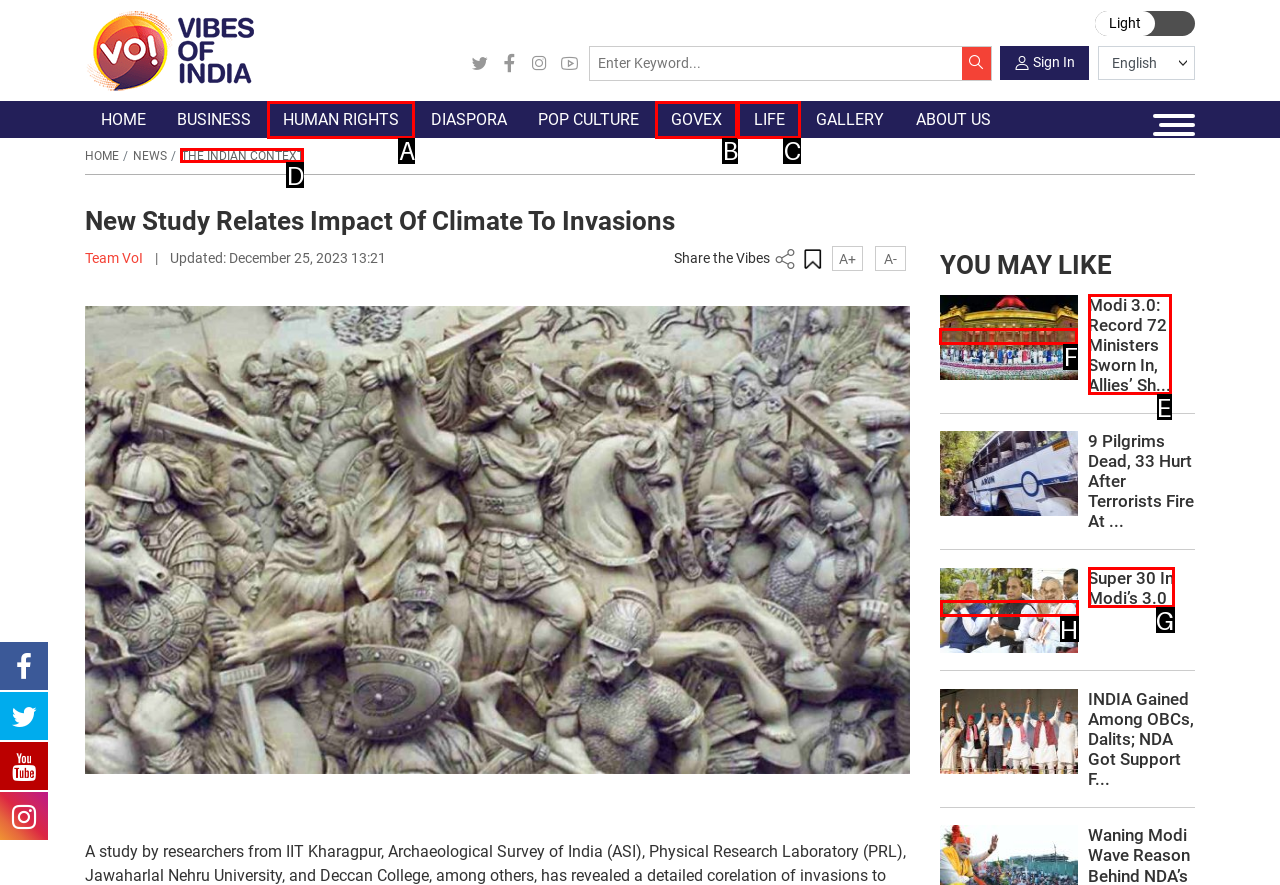From the given choices, which option should you click to complete this task: Click on 'Next'? Answer with the letter of the correct option.

None